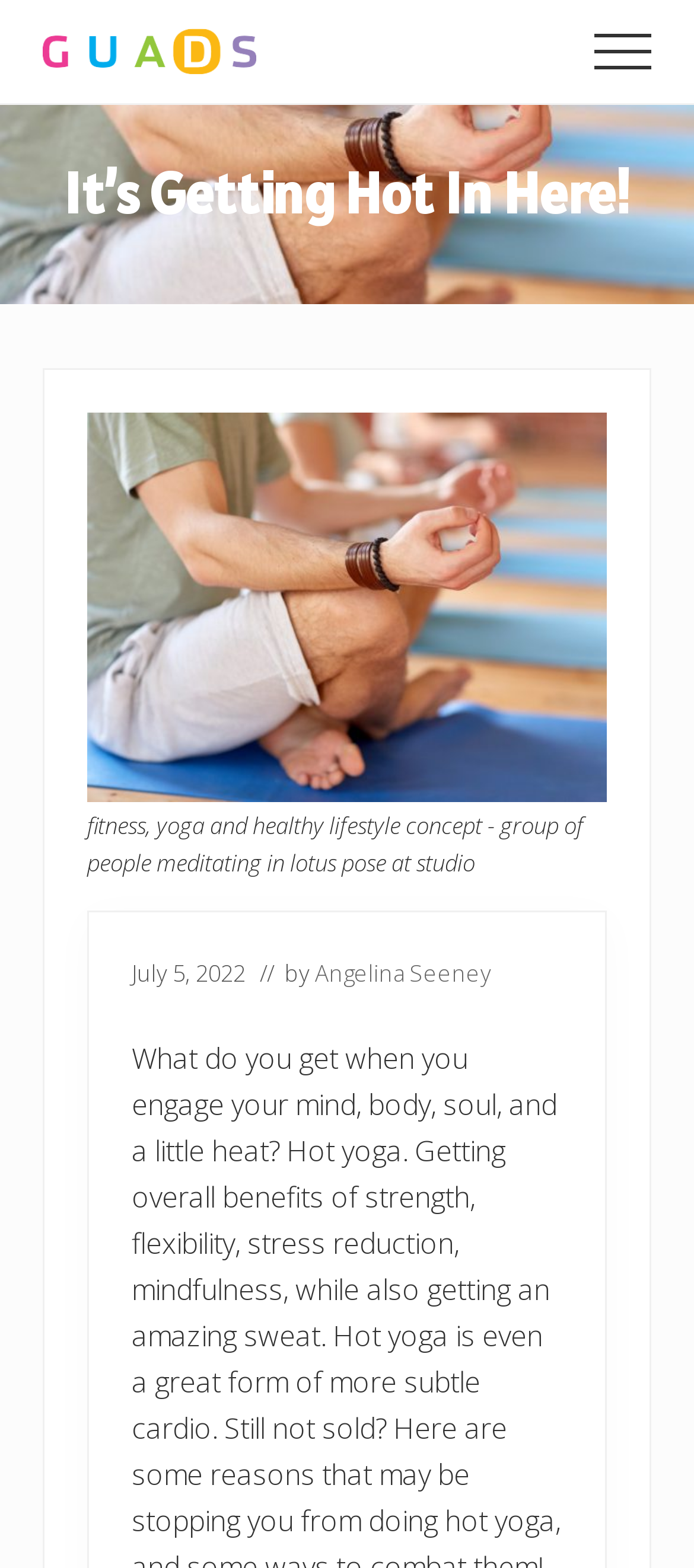Using the provided element description "Angelina Seeney", determine the bounding box coordinates of the UI element.

[0.454, 0.61, 0.708, 0.631]